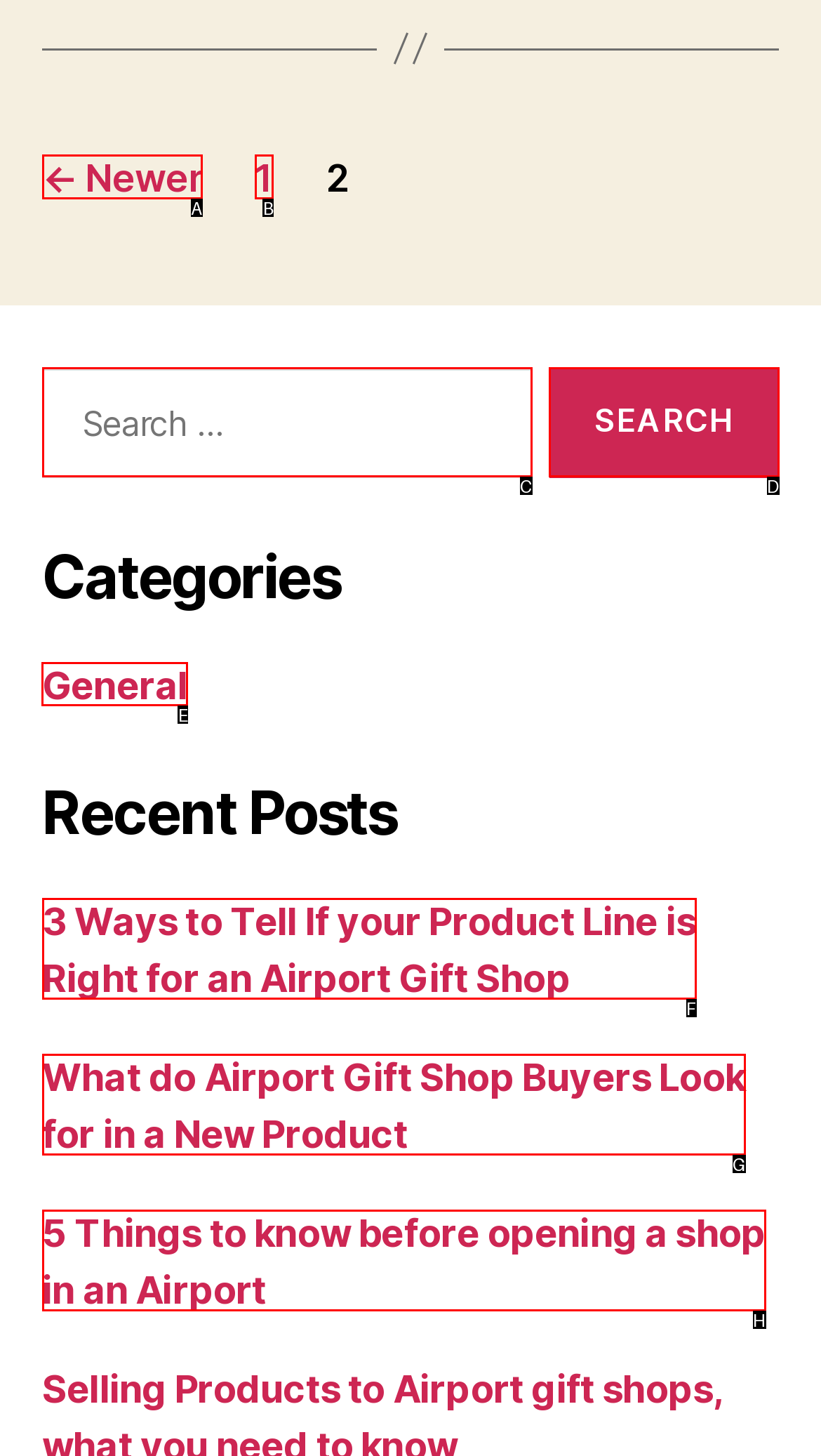Point out the HTML element I should click to achieve the following task: Click on the 'General' category Provide the letter of the selected option from the choices.

E